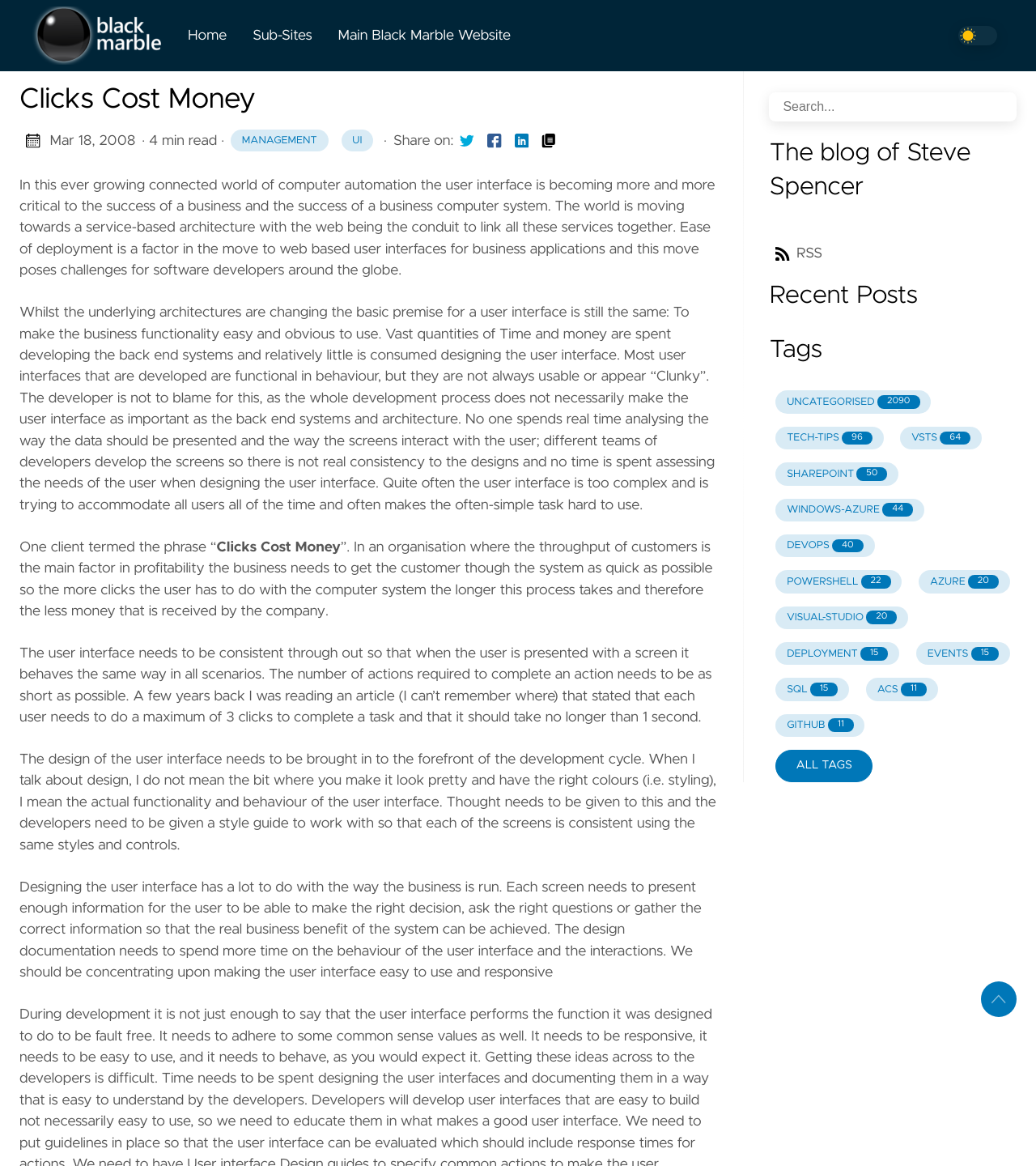Create an elaborate caption for the webpage.

This webpage is titled "Clicks Cost Money | Black Marble" and has a prominent header section at the top with a logo and navigation links. The logo, "Black Marble", is accompanied by an image and is positioned at the top-left corner of the page. To the right of the logo are three navigation links: "Home", "Sub-Sites", and "Main Black Marble Website".

Below the header section, there is a checkbox and a heading that reads "Clicks Cost Money". Next to the heading is a calendar icon and a date "Mar 18, 2008". There are also links to categories "MANAGEMENT", "UI", and social media sharing options.

The main content of the webpage is a lengthy article that discusses the importance of user interface design in computer automation. The article is divided into several paragraphs, each discussing a different aspect of user interface design, such as consistency, functionality, and usability. The text is dense and informative, with no images or breaks to separate the paragraphs.

To the right of the article, there is a search box and a section titled "The blog of Steve Spencer". Below this section are links to "RSS RSS", "Recent Posts", and "Tags". The "Tags" section lists various categories, such as "UNCATEGORISED", "TECH-TIPS", "VSTS", and others, each with a corresponding number of posts.

At the very bottom of the page, there is a link to "to-top" with an accompanying image, allowing users to quickly scroll back to the top of the page.